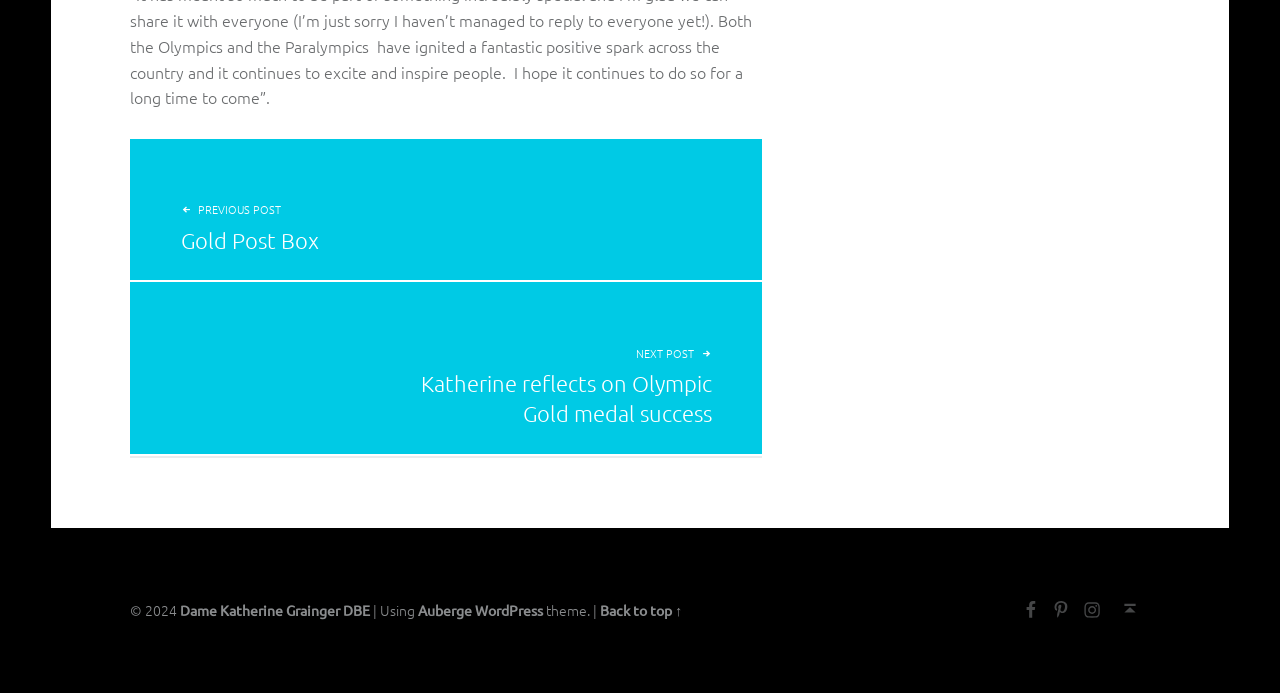Please identify the coordinates of the bounding box for the clickable region that will accomplish this instruction: "Read the 'Privacy Policy' header".

None